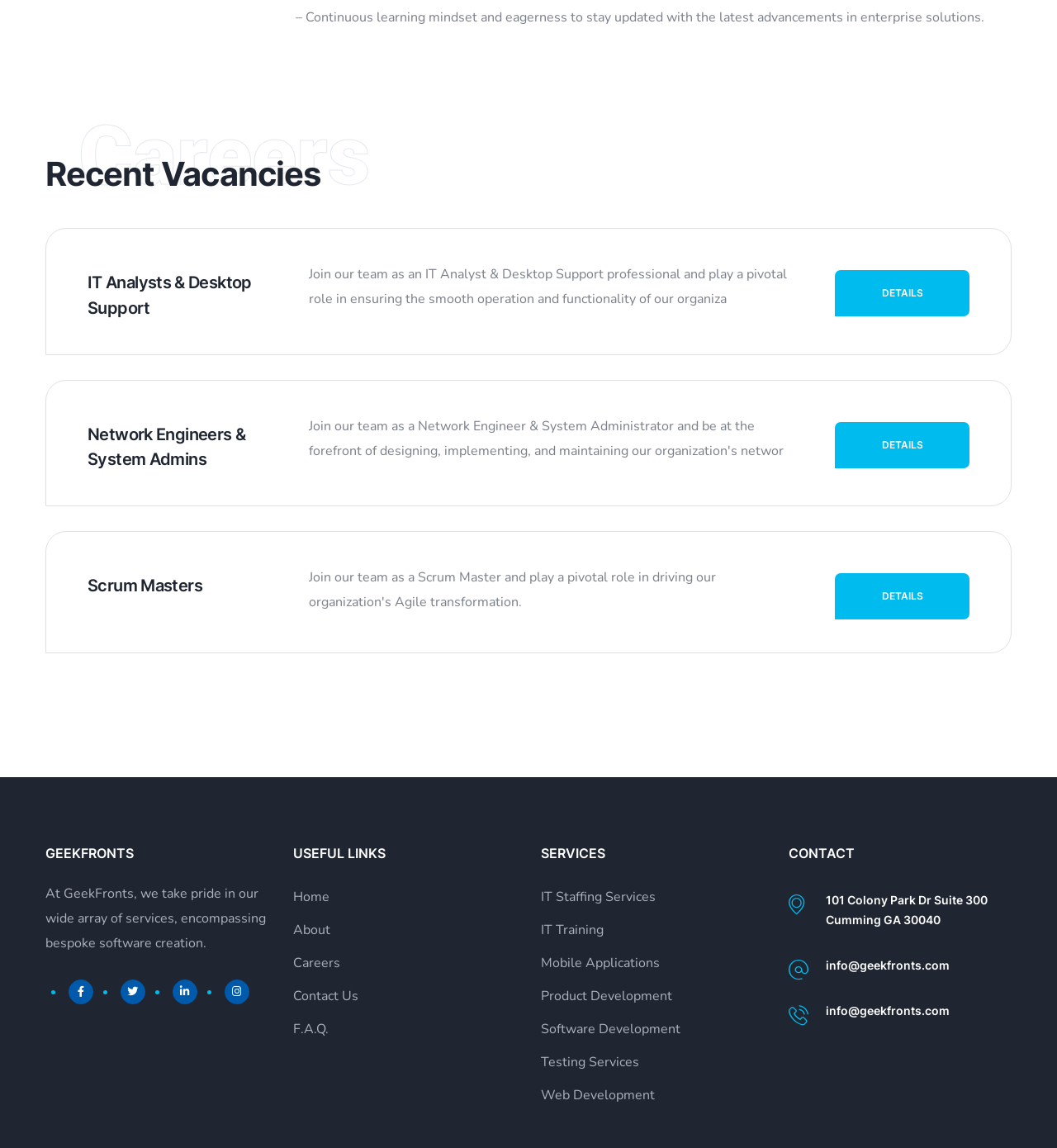What is the role mentioned in the 'Recent Vacancies' section? Examine the screenshot and reply using just one word or a brief phrase.

IT Analysts & Desktop Support